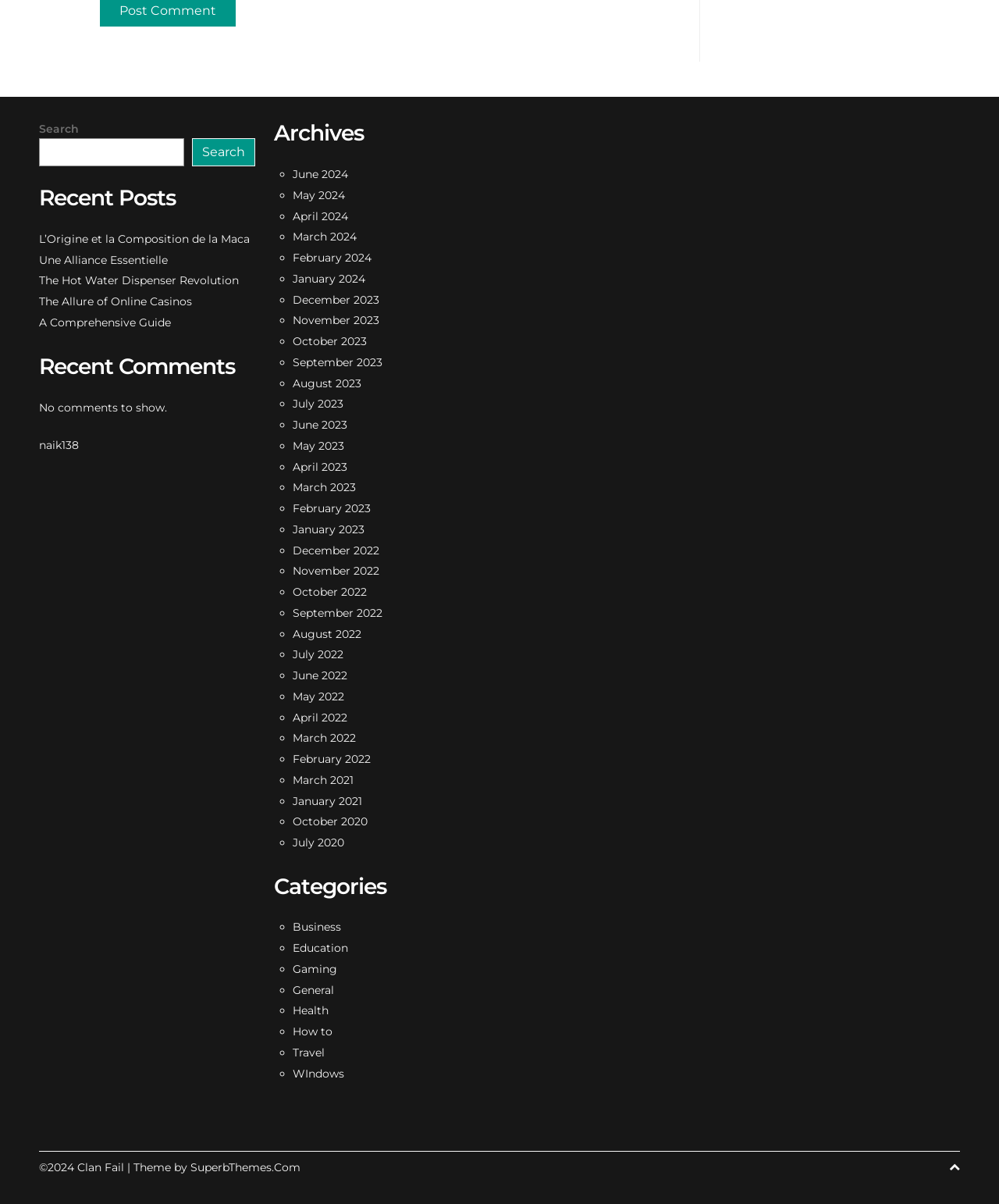What is the format of the links in the 'Archives' section?
Kindly offer a comprehensive and detailed response to the question.

The links in the 'Archives' section are formatted as 'Month Year', such as 'June 2024' or 'May 2023'. This format suggests that each link corresponds to a specific month and year, and clicking on it will take the user to a webpage featuring posts from that particular month and year.